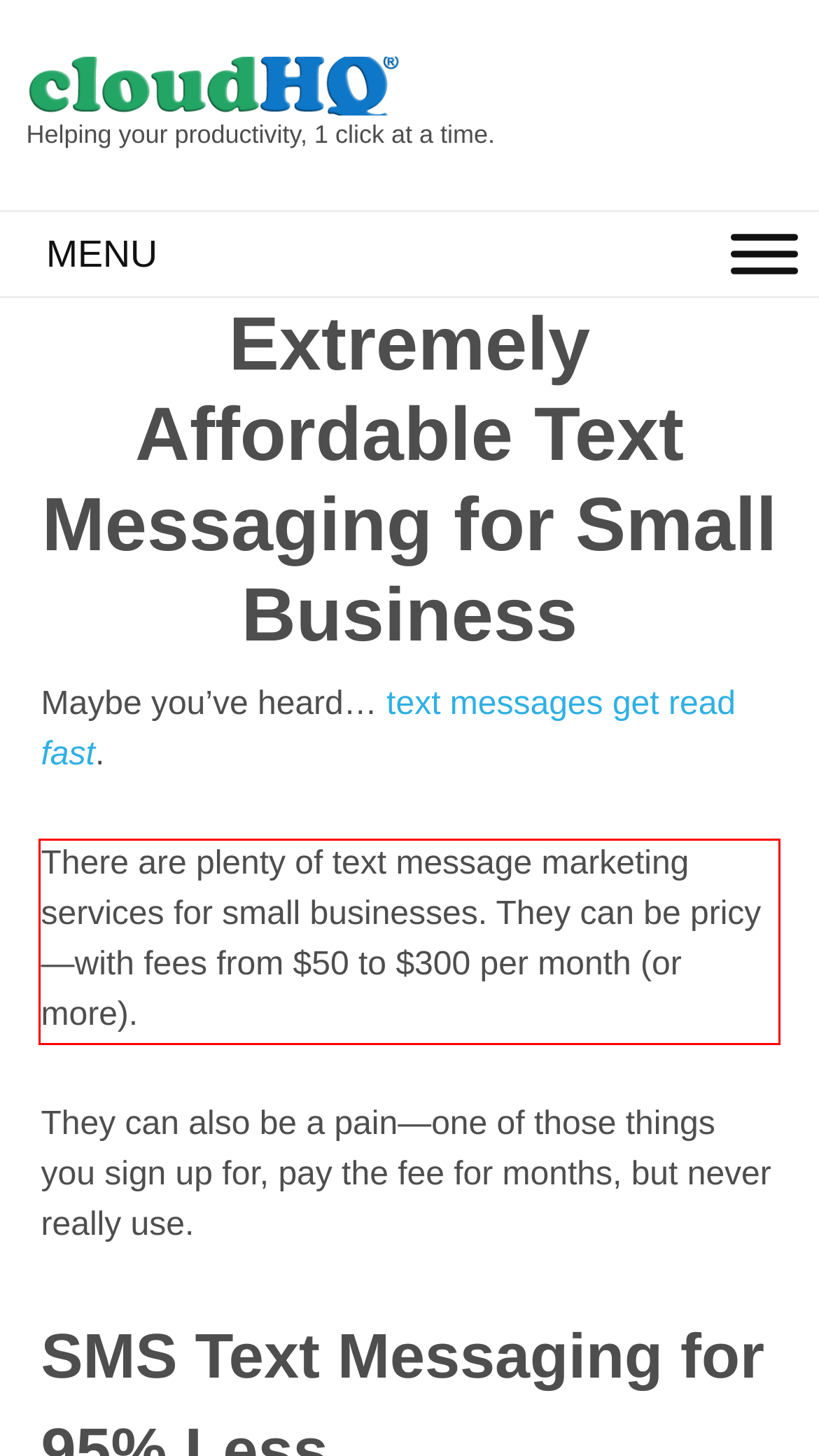Given a webpage screenshot, identify the text inside the red bounding box using OCR and extract it.

There are plenty of text message marketing services for small businesses. They can be pricy—with fees from $50 to $300 per month (or more).